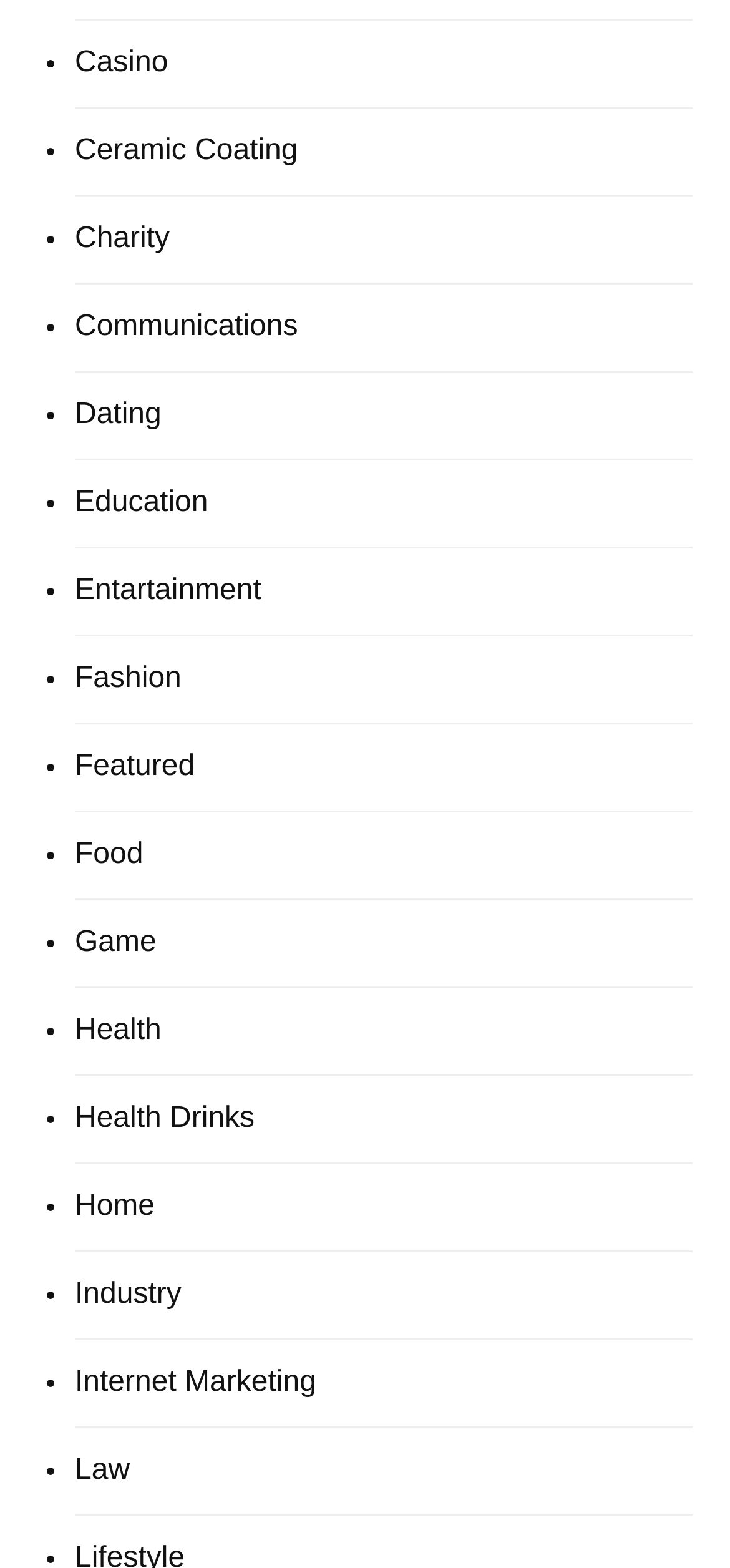Pinpoint the bounding box coordinates of the clickable element needed to complete the instruction: "Explore Fashion". The coordinates should be provided as four float numbers between 0 and 1: [left, top, right, bottom].

[0.103, 0.424, 0.249, 0.443]